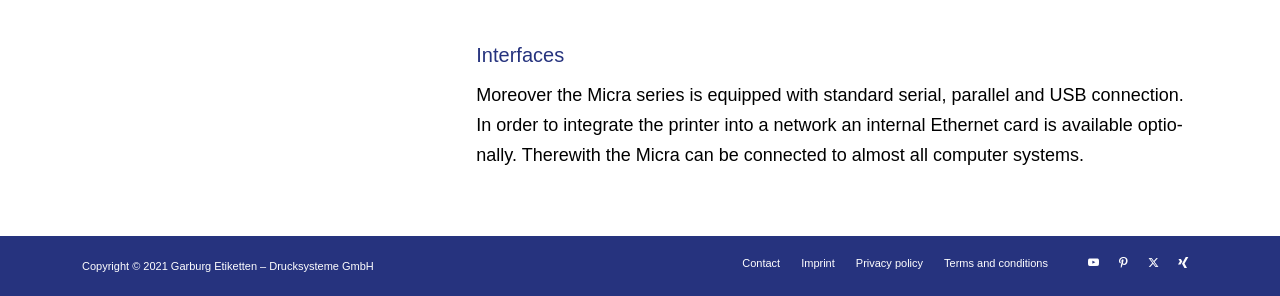What is the position of the 'Interfaces' heading on the page?
Answer the question with a single word or phrase by looking at the picture.

top